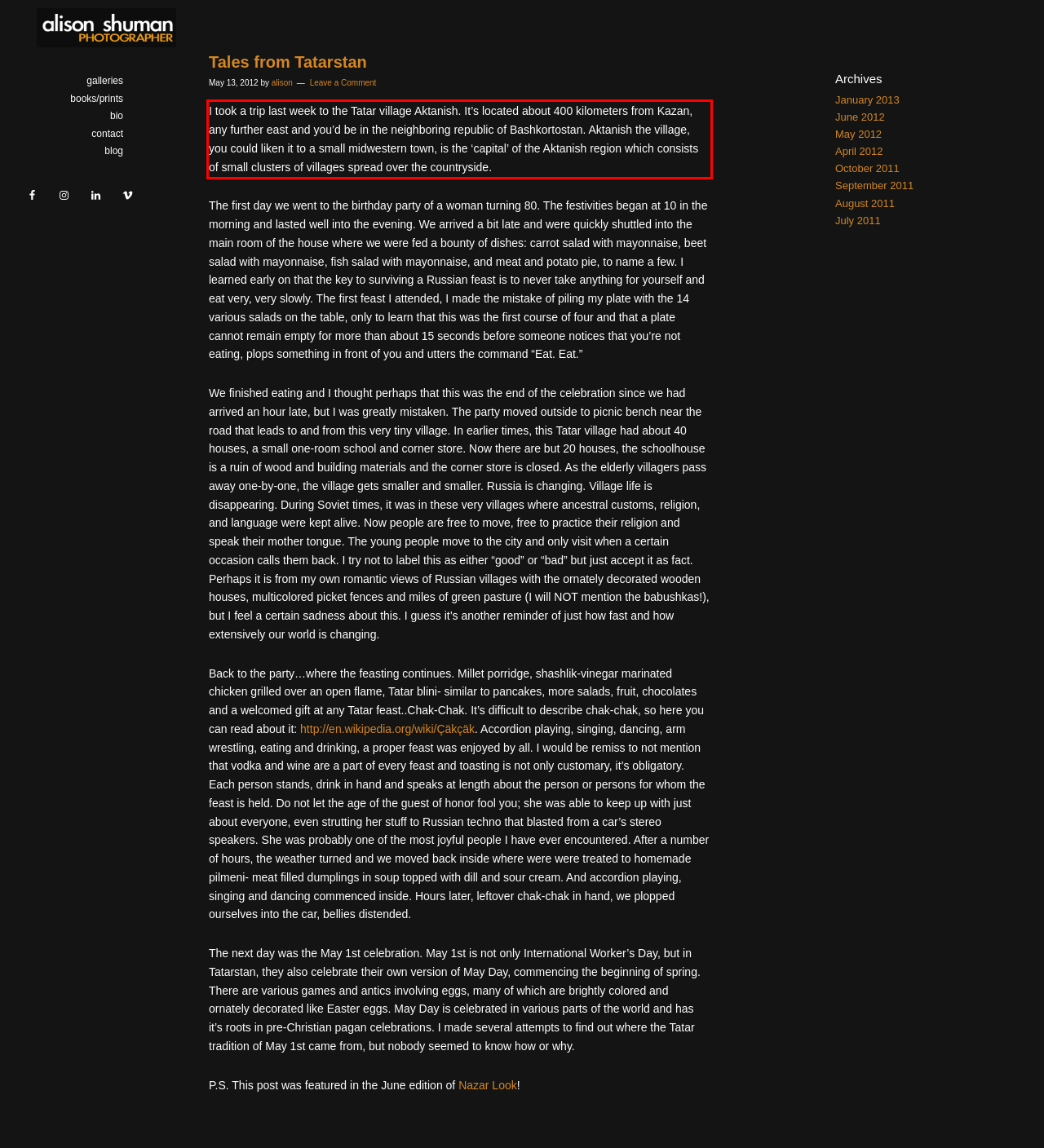Using the provided screenshot, read and generate the text content within the red-bordered area.

I took a trip last week to the Tatar village Aktanish. It’s located about 400 kilometers from Kazan, any further east and you’d be in the neighboring republic of Bashkortostan. Aktanish the village, you could liken it to a small midwestern town, is the ‘capital’ of the Aktanish region which consists of small clusters of villages spread over the countryside.